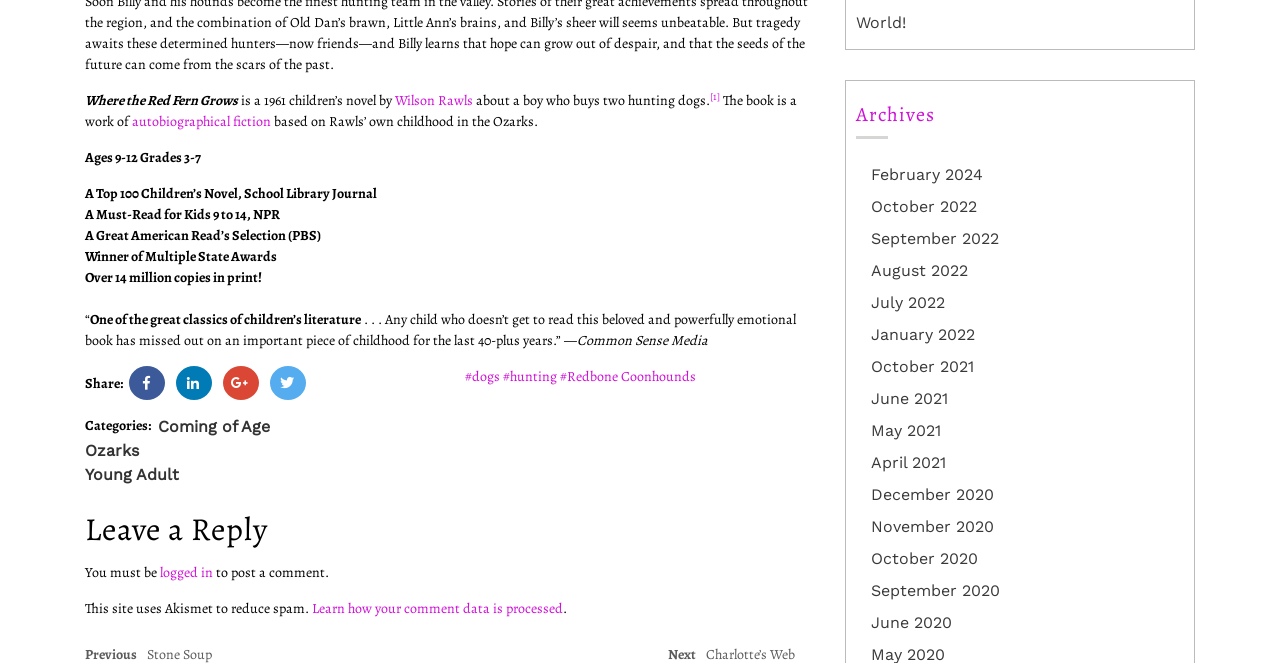Predict the bounding box coordinates of the area that should be clicked to accomplish the following instruction: "Read more about Coming of Age novels". The bounding box coordinates should consist of four float numbers between 0 and 1, i.e., [left, top, right, bottom].

[0.123, 0.629, 0.211, 0.658]